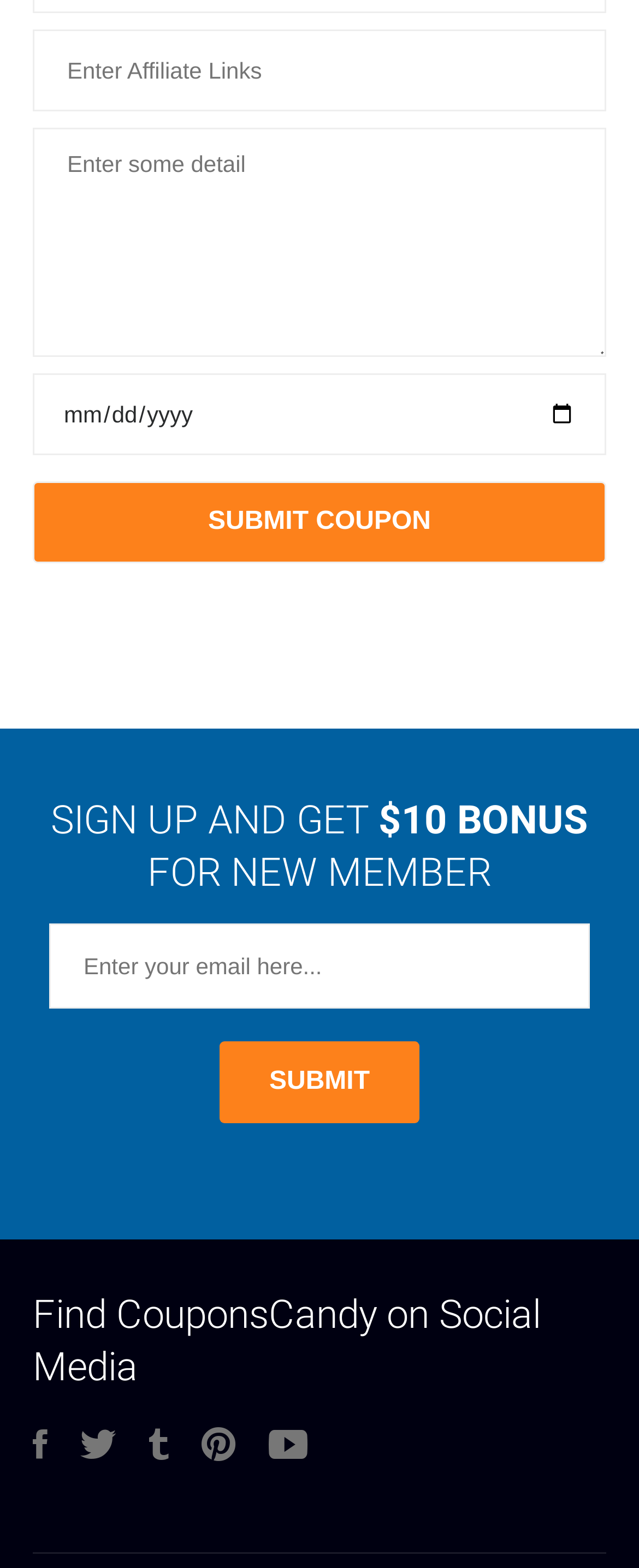Please reply to the following question using a single word or phrase: 
What is the minimum value for the 'Year' spinbutton?

1